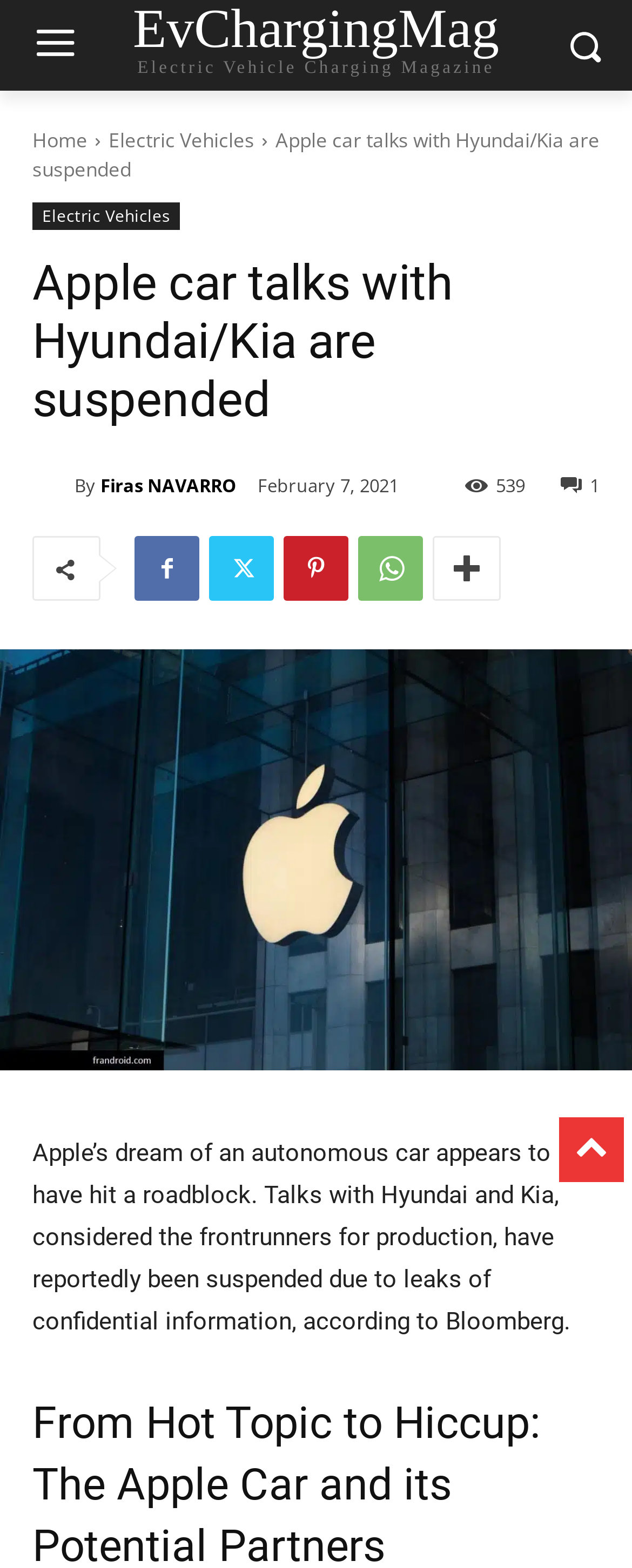What companies are mentioned in the article?
Look at the screenshot and provide an in-depth answer.

I found the companies mentioned in the article by reading the main content of the article, which mentions Apple's talks with Hyundai and Kia about producing autonomous cars.